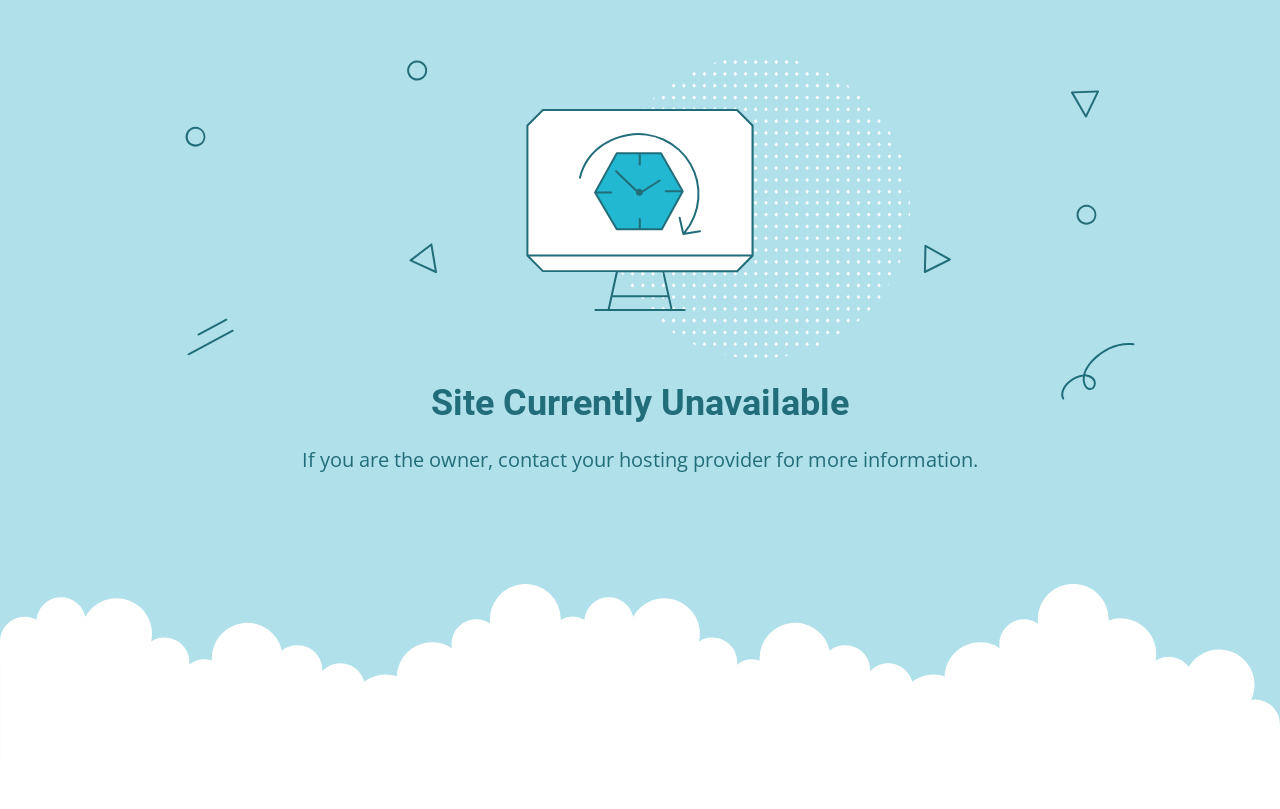Find the primary header on the webpage and provide its text.

Site Currently Unavailable